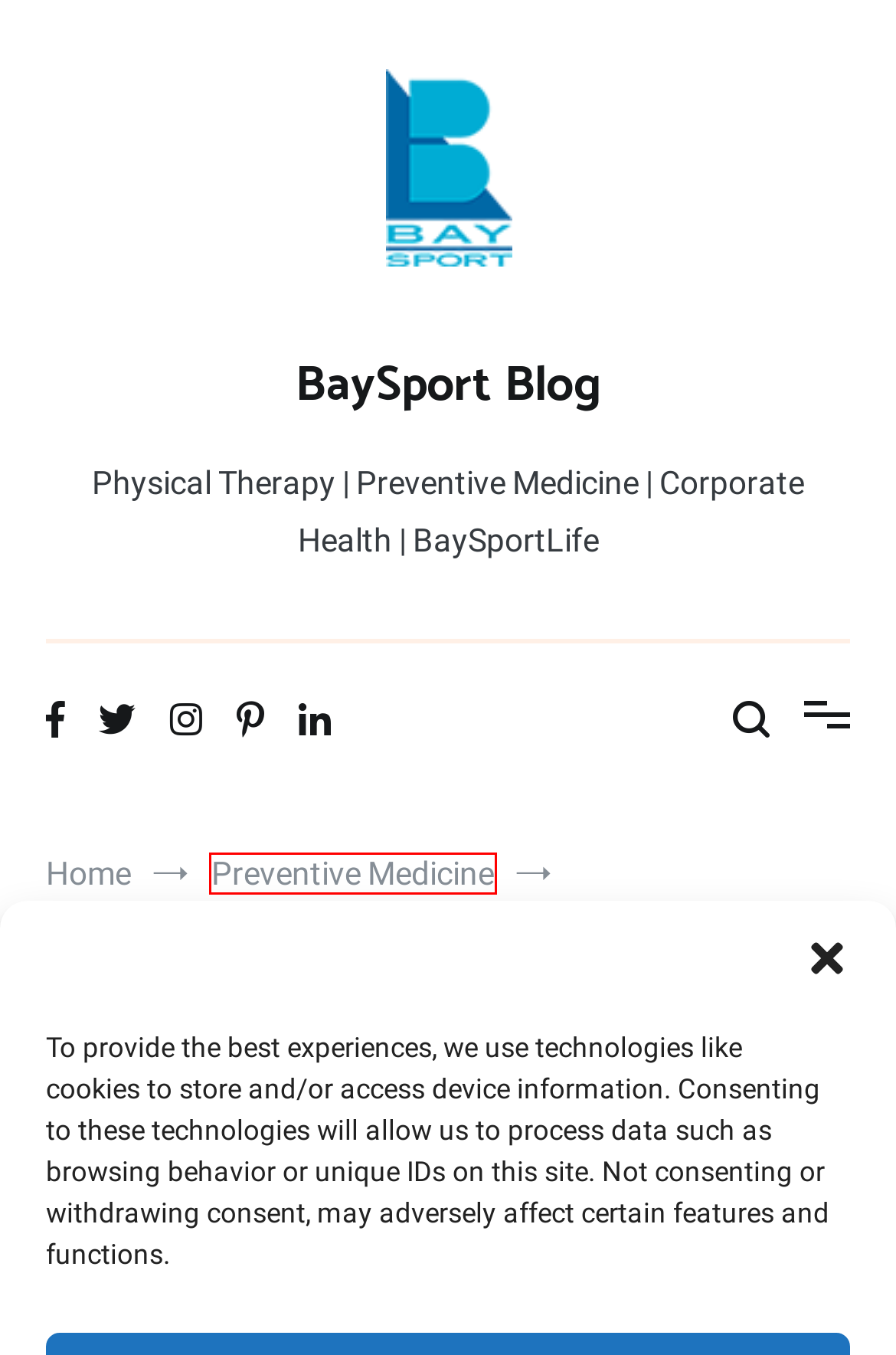Review the screenshot of a webpage which includes a red bounding box around an element. Select the description that best fits the new webpage once the element in the bounding box is clicked. Here are the candidates:
A. active diet | BaySport Blog
B. Overall Health | BaySport Blog
C. Preventive Medicine | BaySport Blog
D. Nutrition | BaySport Blog
E. What is a Food Journal and Should I Start One? | BaySport Blog
F. Healthy Food Trends You Need to Know in 2017 | BaySport Blog
G. Natural Allergy Relief | BaySport Blog
H. General Health | BaySport Blog

C